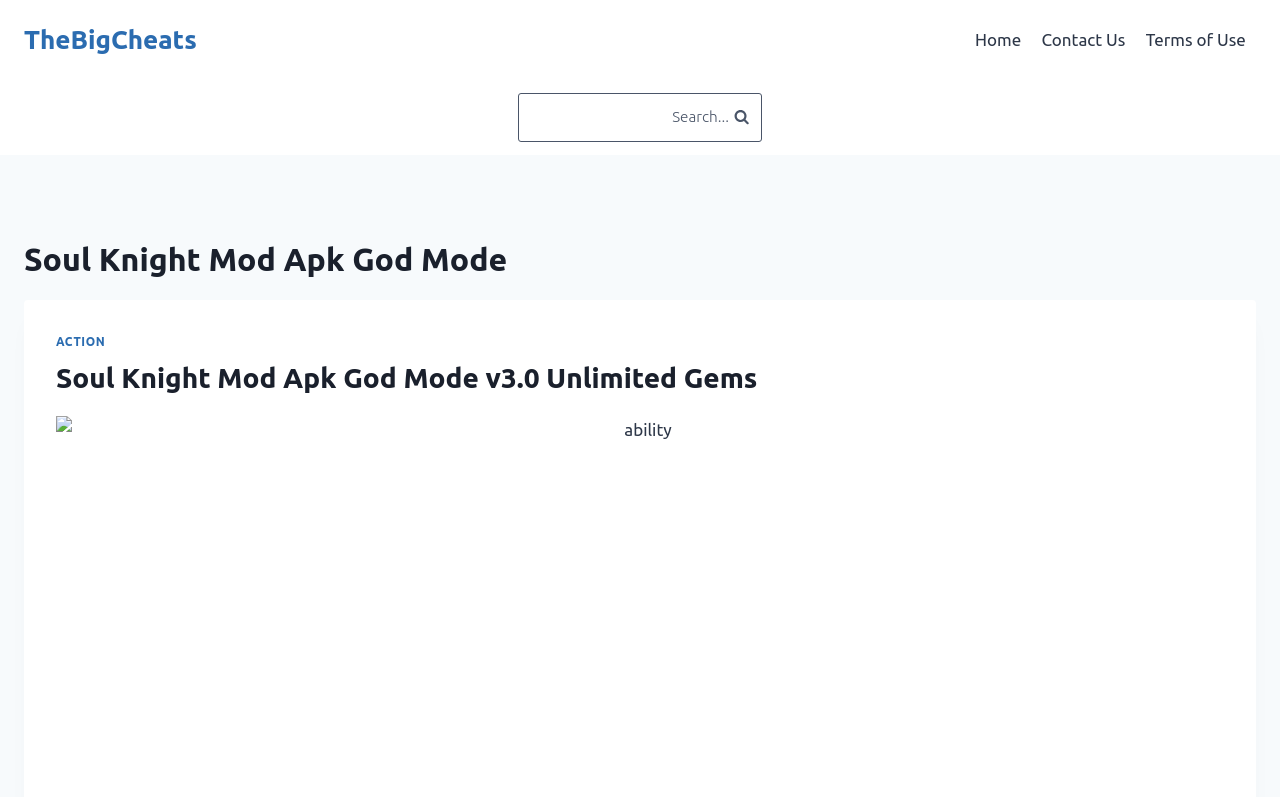How many navigation links are available in the primary navigation menu?
Kindly answer the question with as much detail as you can.

I counted the number of link elements inside the navigation element with the description 'Primary Navigation', which are 'Home', 'Contact Us', and 'Terms of Use', totaling 3 navigation links.